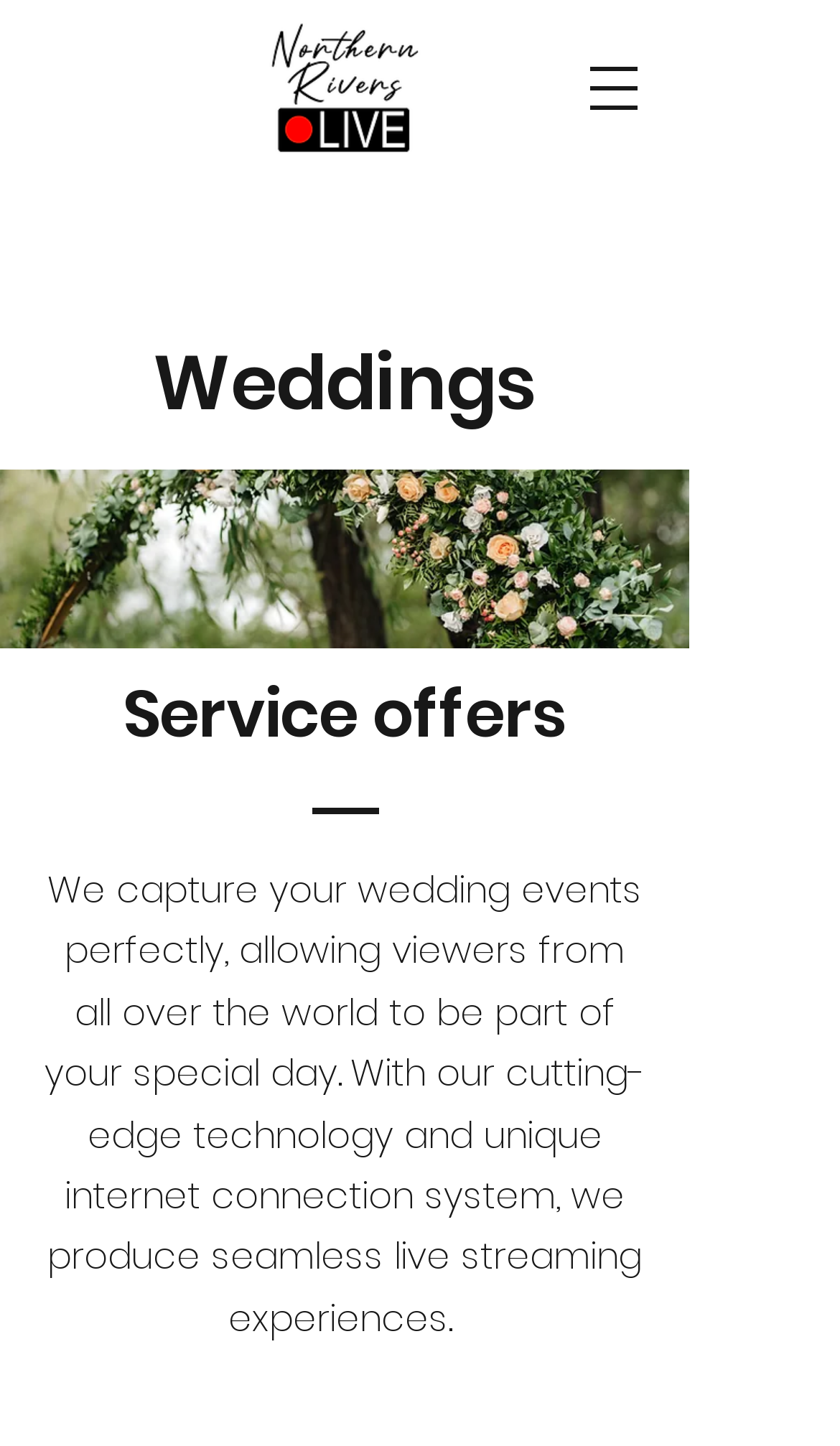Please provide a comprehensive response to the question below by analyzing the image: 
What is the location of the company?

Although the exact location is not explicitly mentioned on the webpage, the meta description provides a hint that the company operates in areas including Gold Coast, Tweed Heads, Byron Bay, Lismore, and beyond.